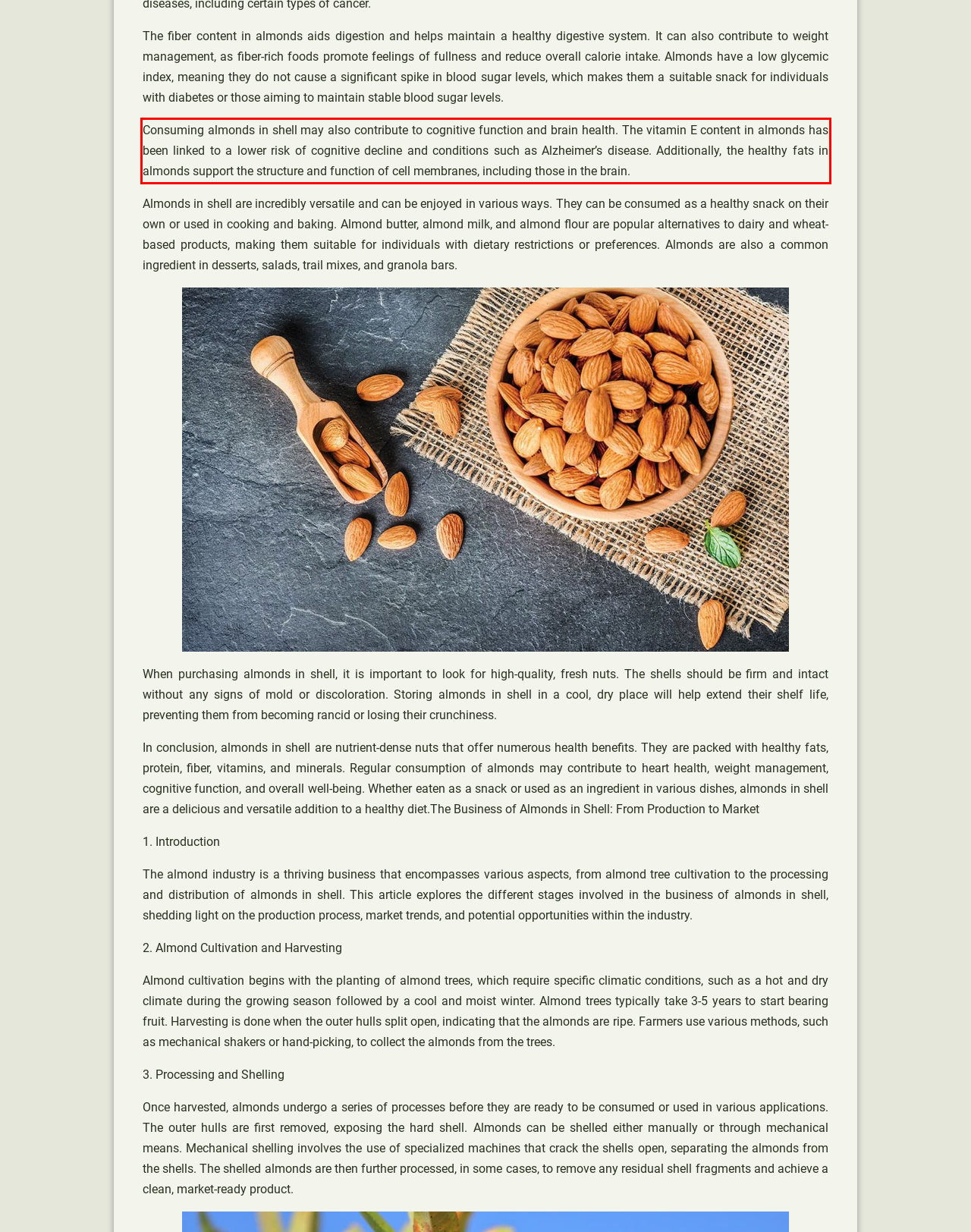Given a screenshot of a webpage containing a red bounding box, perform OCR on the text within this red bounding box and provide the text content.

Consuming almonds in shell may also contribute to cognitive function and brain health. The vitamin E content in almonds has been linked to a lower risk of cognitive decline and conditions such as Alzheimer’s disease. Additionally, the healthy fats in almonds support the structure and function of cell membranes, including those in the brain.